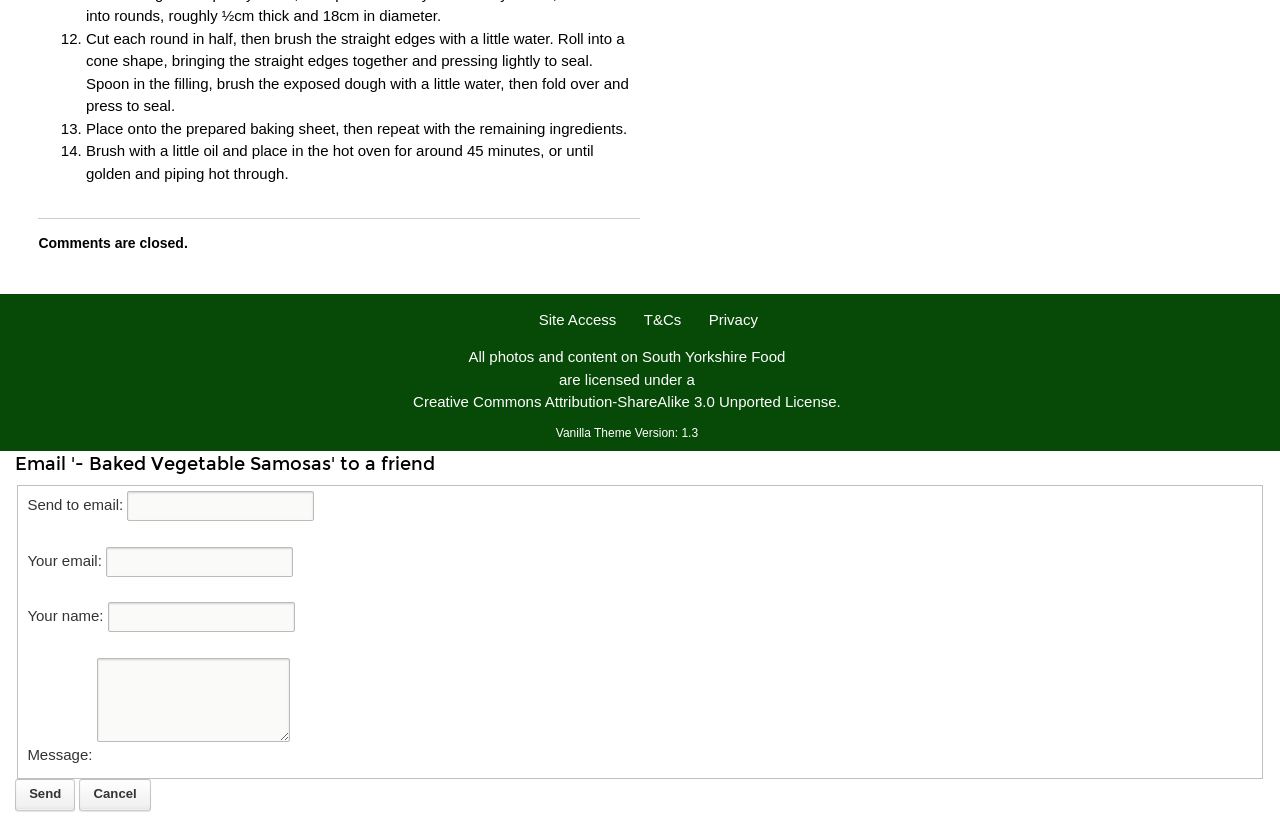What is the instruction for cutting the round?
Relying on the image, give a concise answer in one word or a brief phrase.

Cut each round in half